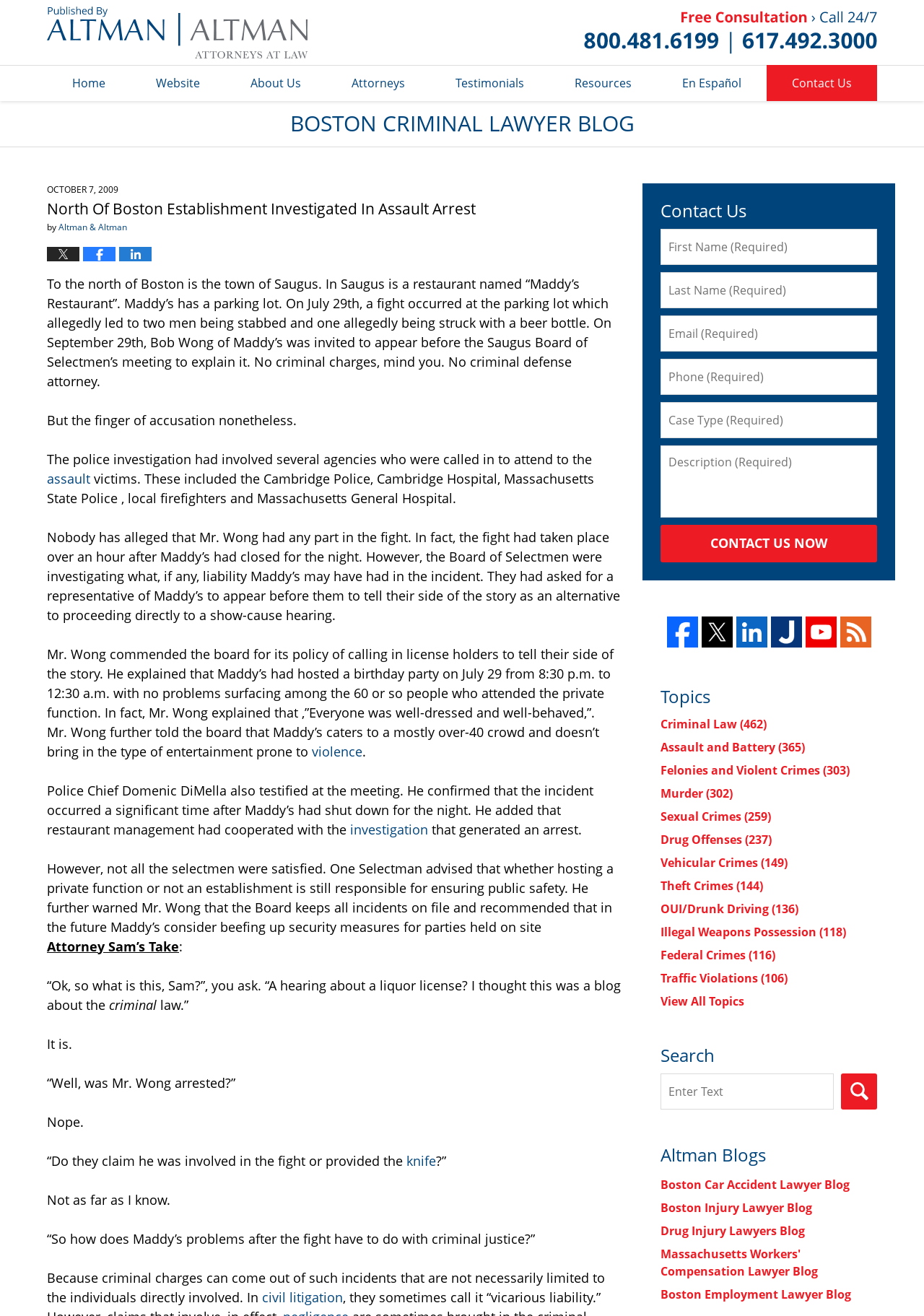How many people attended the birthday party at Maddy's Restaurant?
Please look at the screenshot and answer using one word or phrase.

60